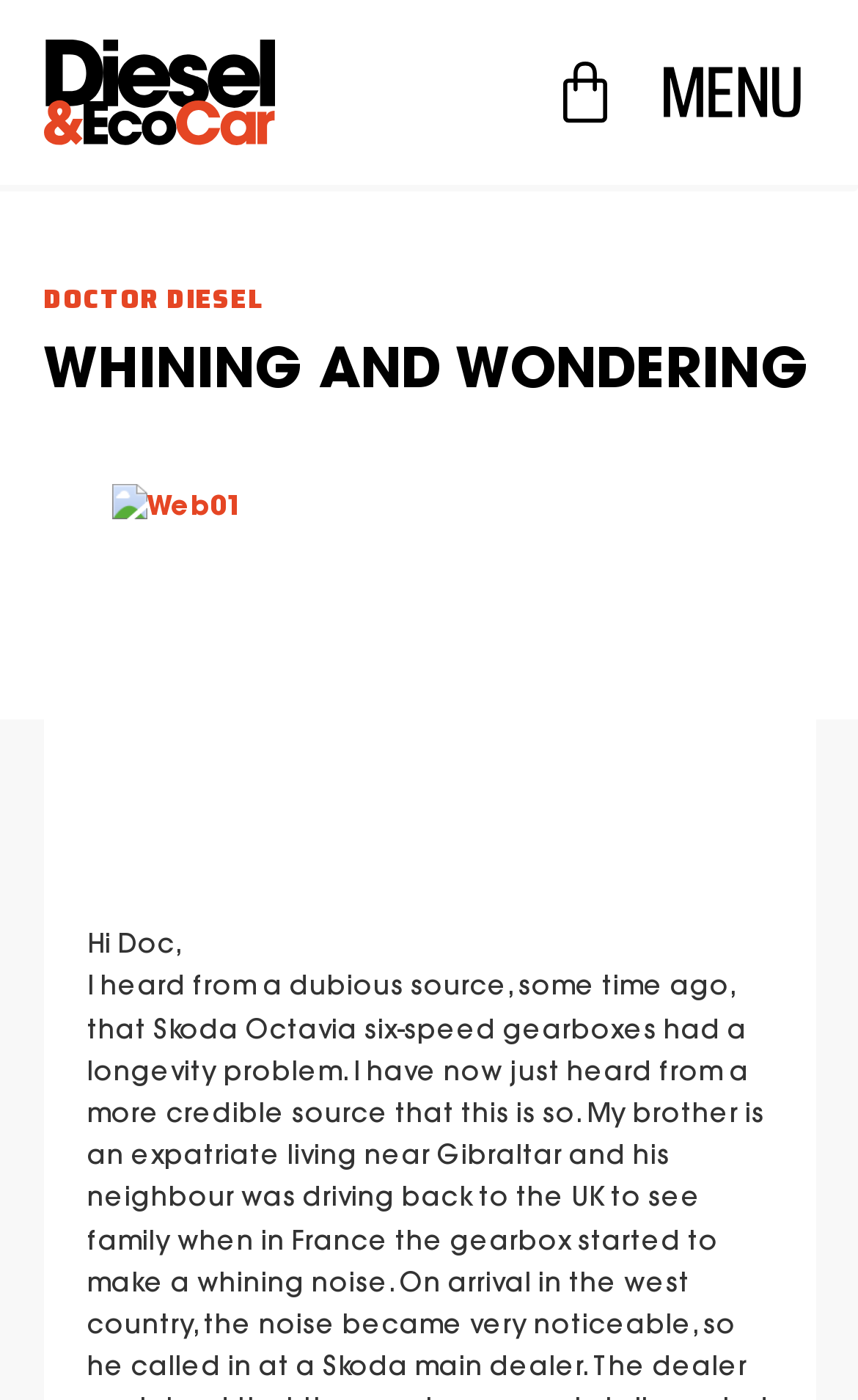Determine the bounding box of the UI element mentioned here: "£0.00 0 Basket". The coordinates must be in the format [left, top, right, bottom] with values ranging from 0 to 1.

[0.645, 0.042, 0.722, 0.09]